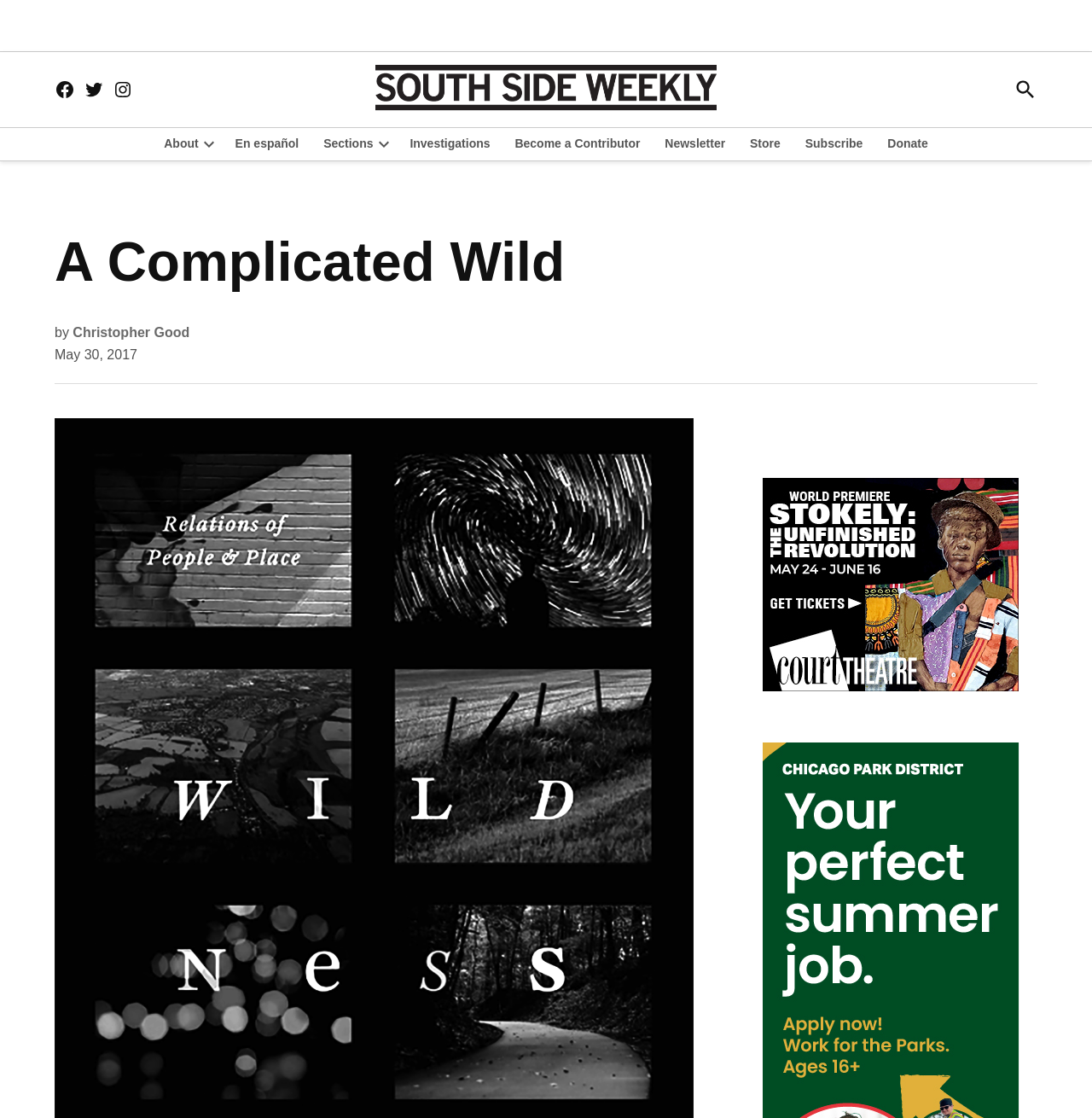Locate the bounding box coordinates of the area that needs to be clicked to fulfill the following instruction: "View the image". The coordinates should be in the format of four float numbers between 0 and 1, namely [left, top, right, bottom].

[0.699, 0.427, 0.933, 0.618]